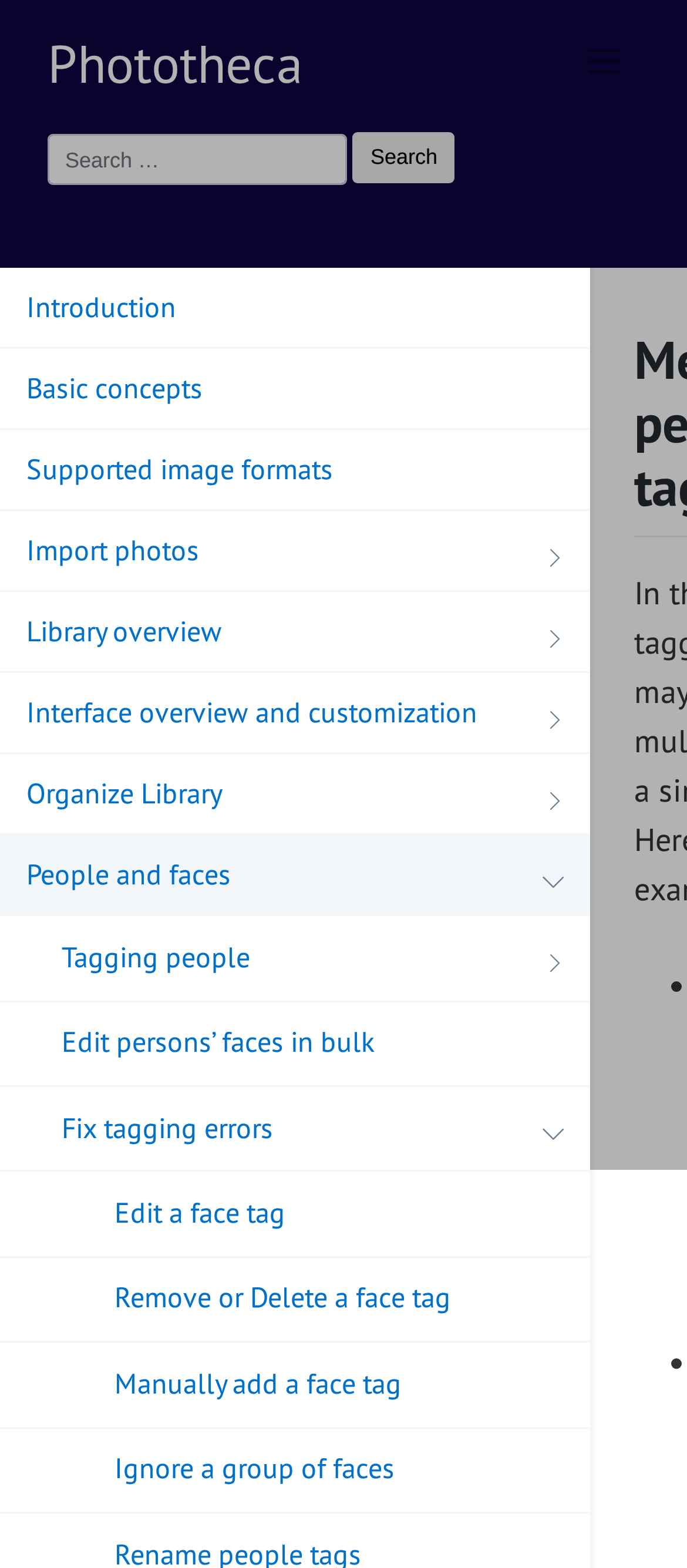How many links are there in the sidebar?
Look at the screenshot and respond with a single word or phrase.

12